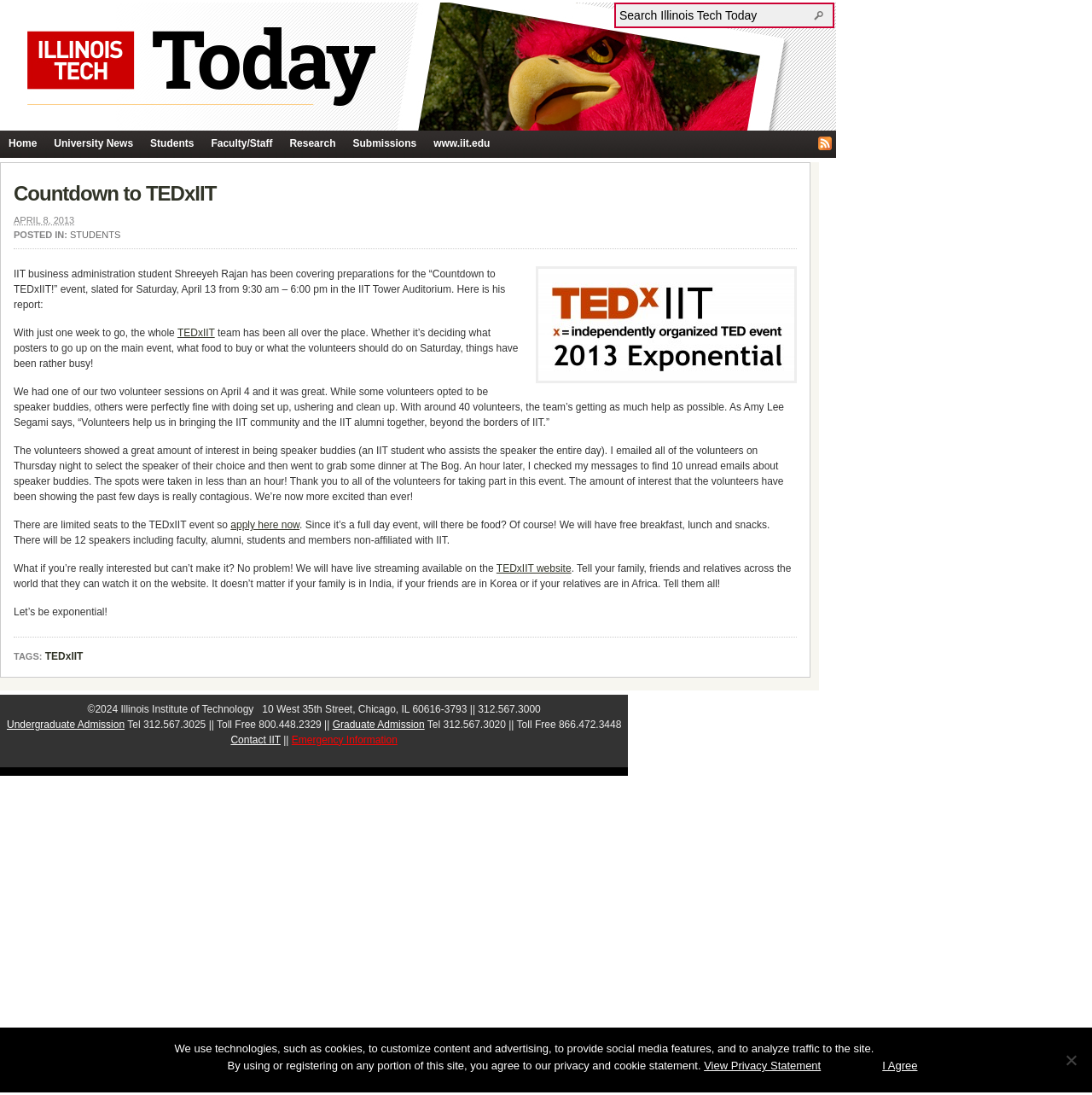How can people watch the event if they can't attend?
Answer with a single word or short phrase according to what you see in the image.

Live streaming on the TEDxIIT website